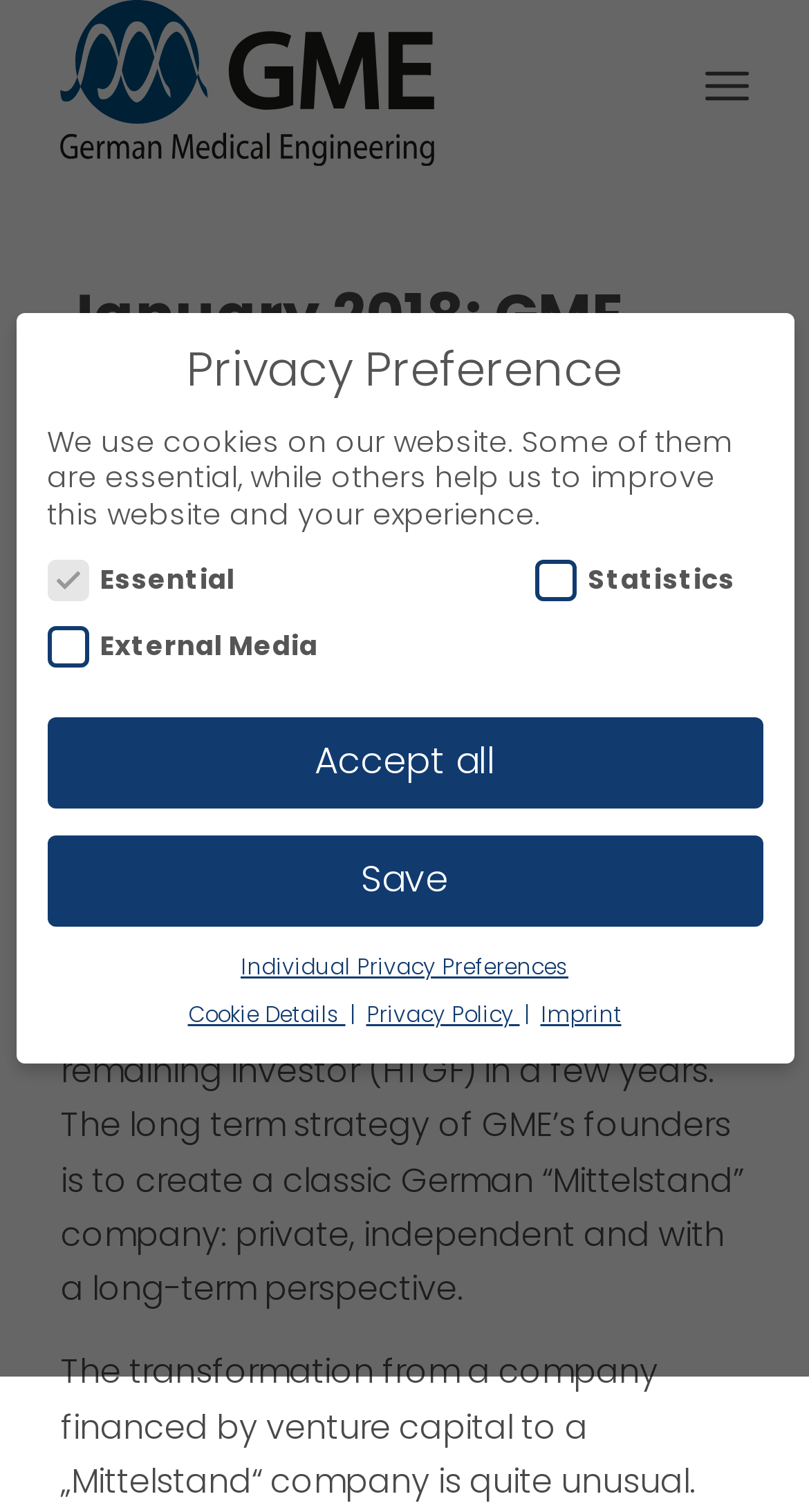Pinpoint the bounding box coordinates of the area that must be clicked to complete this instruction: "View cookie details".

[0.232, 0.661, 0.427, 0.681]